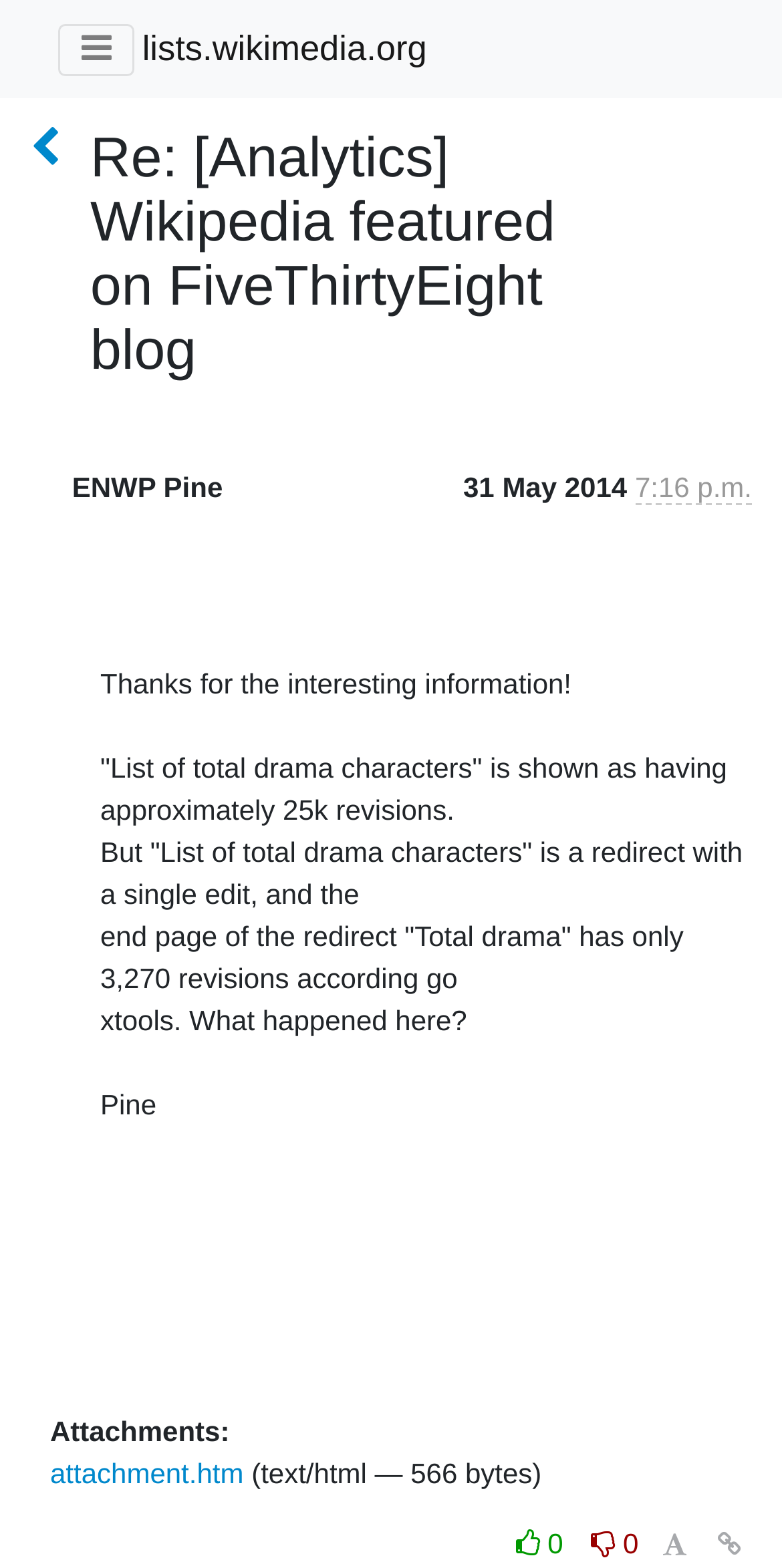What is the topic of the email?
Please answer the question with a single word or phrase, referencing the image.

Wikipedia featured on FiveThirtyEight blog